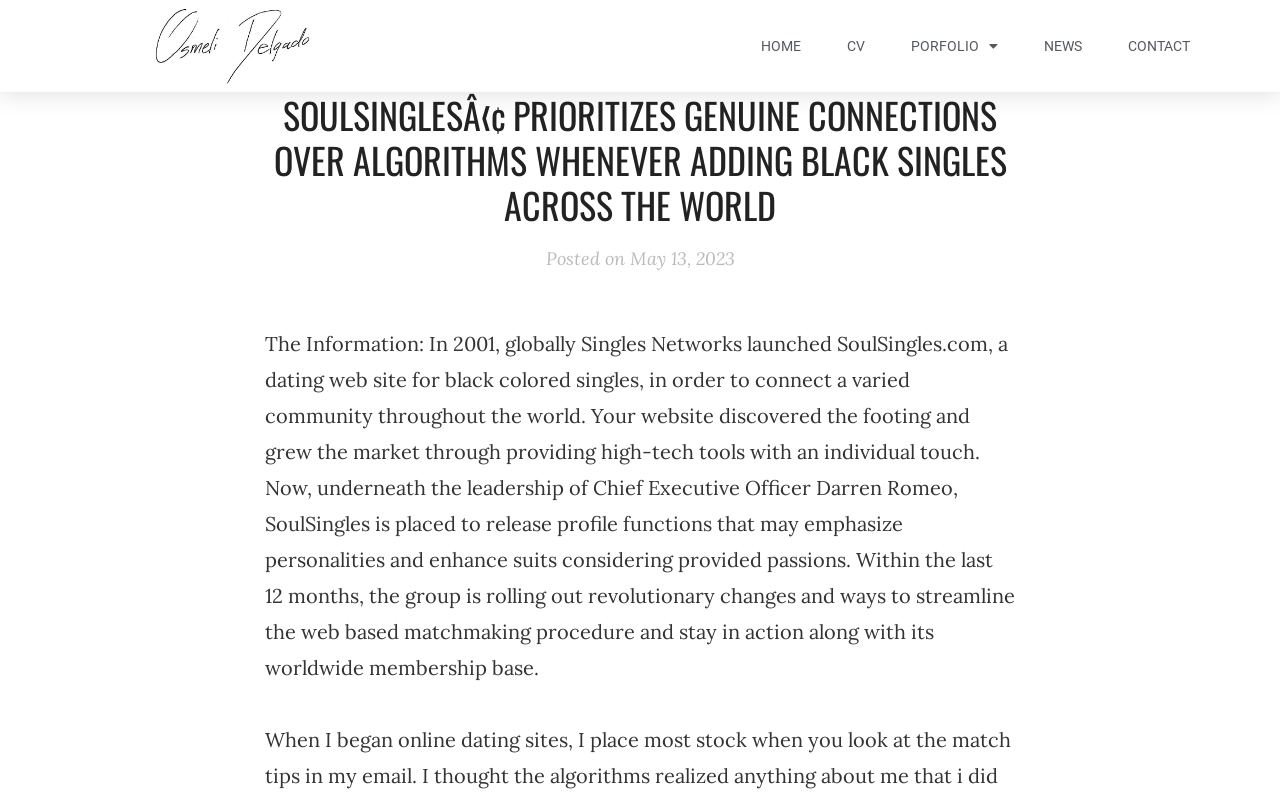Who is the CEO of SoulSingles? Analyze the screenshot and reply with just one word or a short phrase.

Darren Romeo